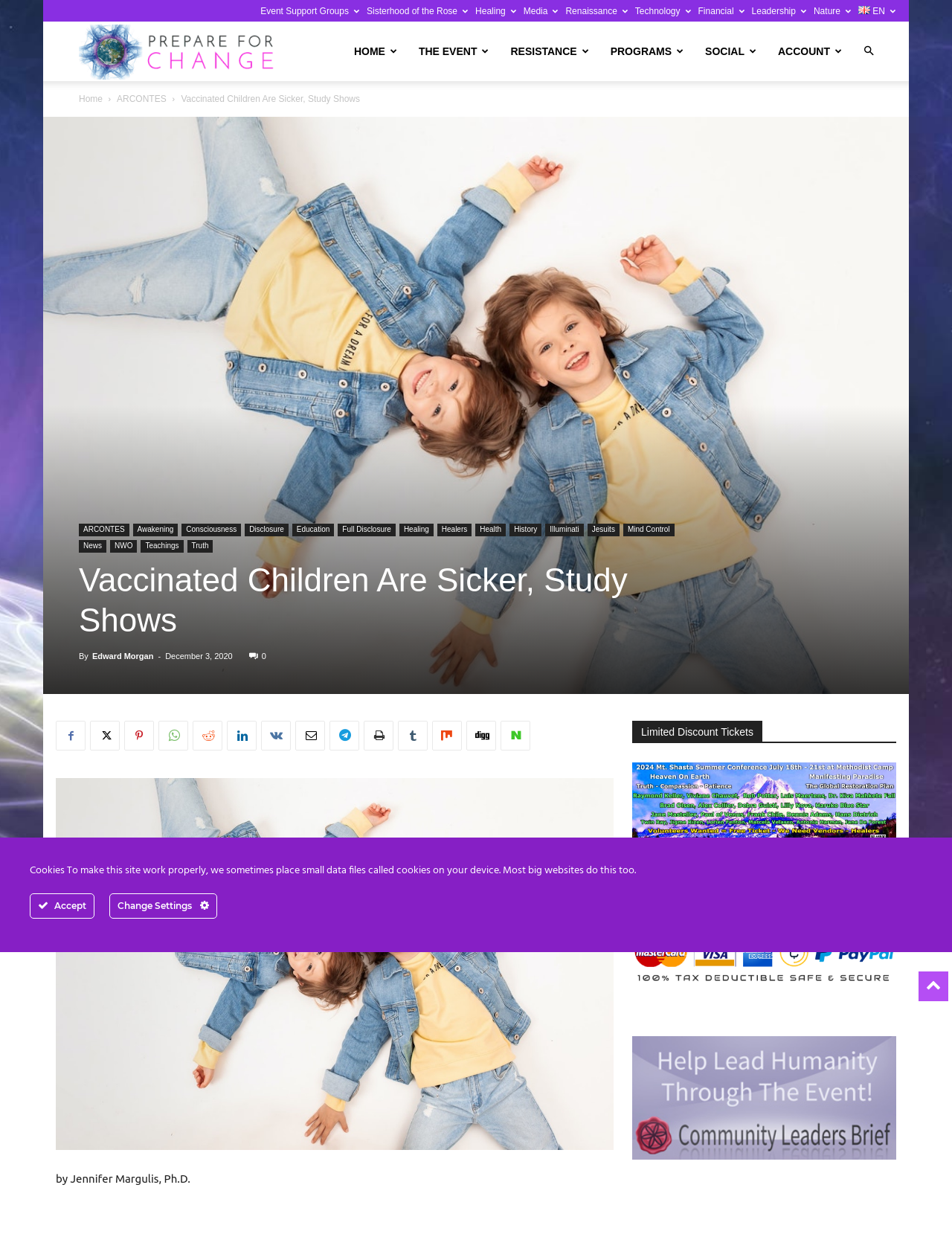Please provide a one-word or phrase answer to the question: 
How many social media links are present in the footer section?

11